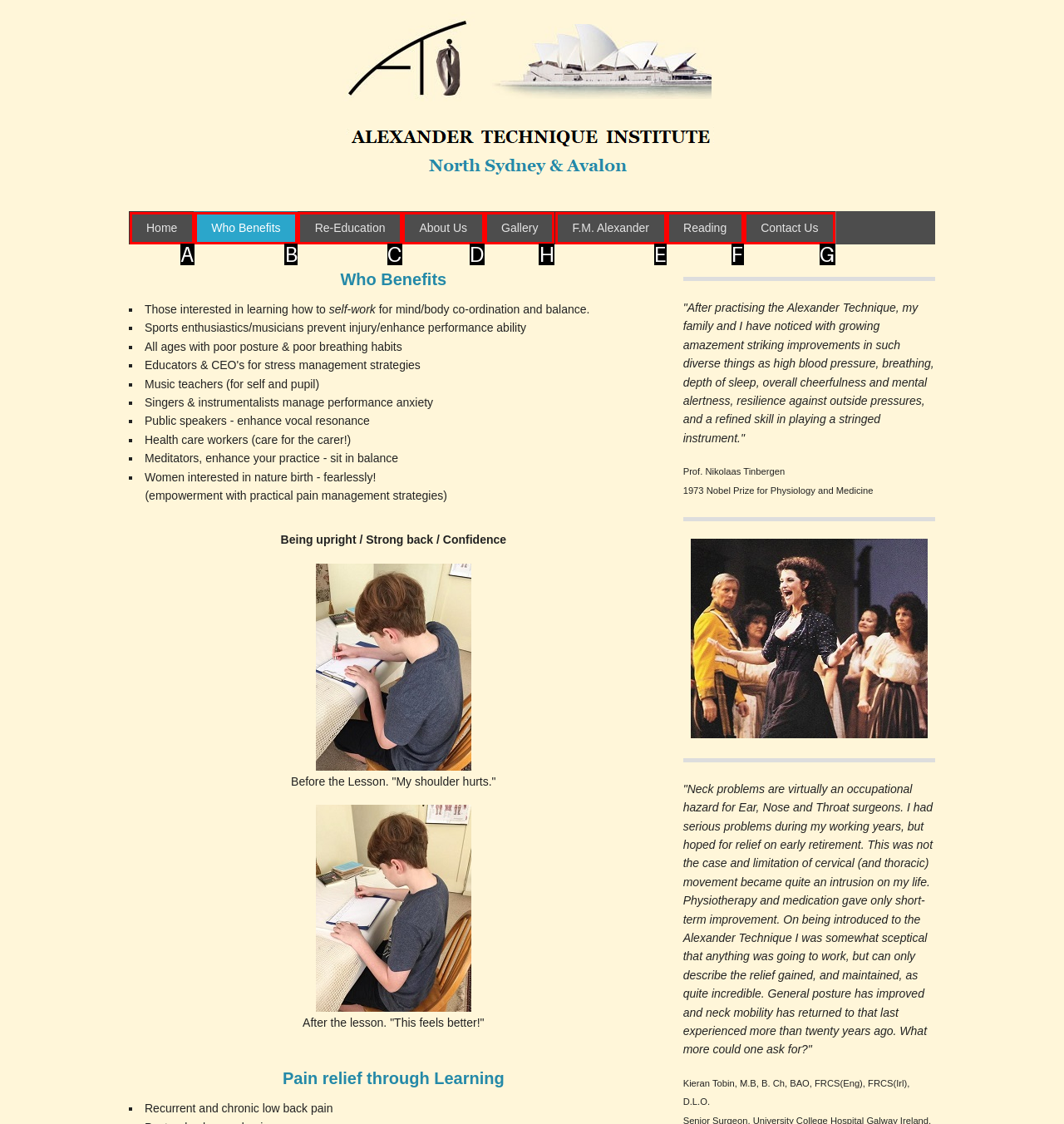Point out which UI element to click to complete this task: View the 'Gallery'
Answer with the letter corresponding to the right option from the available choices.

H